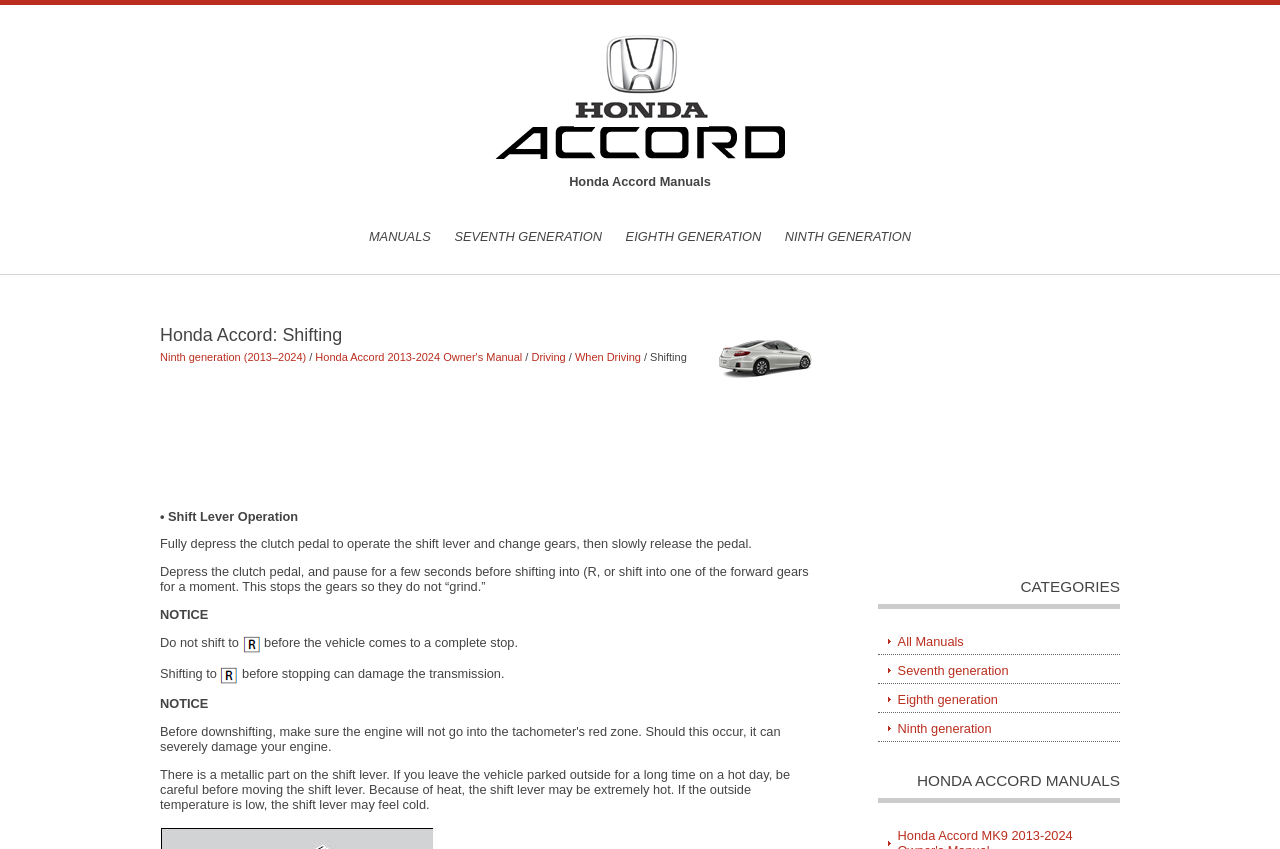Locate the bounding box coordinates of the area where you should click to accomplish the instruction: "Read about Shift Lever Operation".

[0.125, 0.599, 0.233, 0.617]